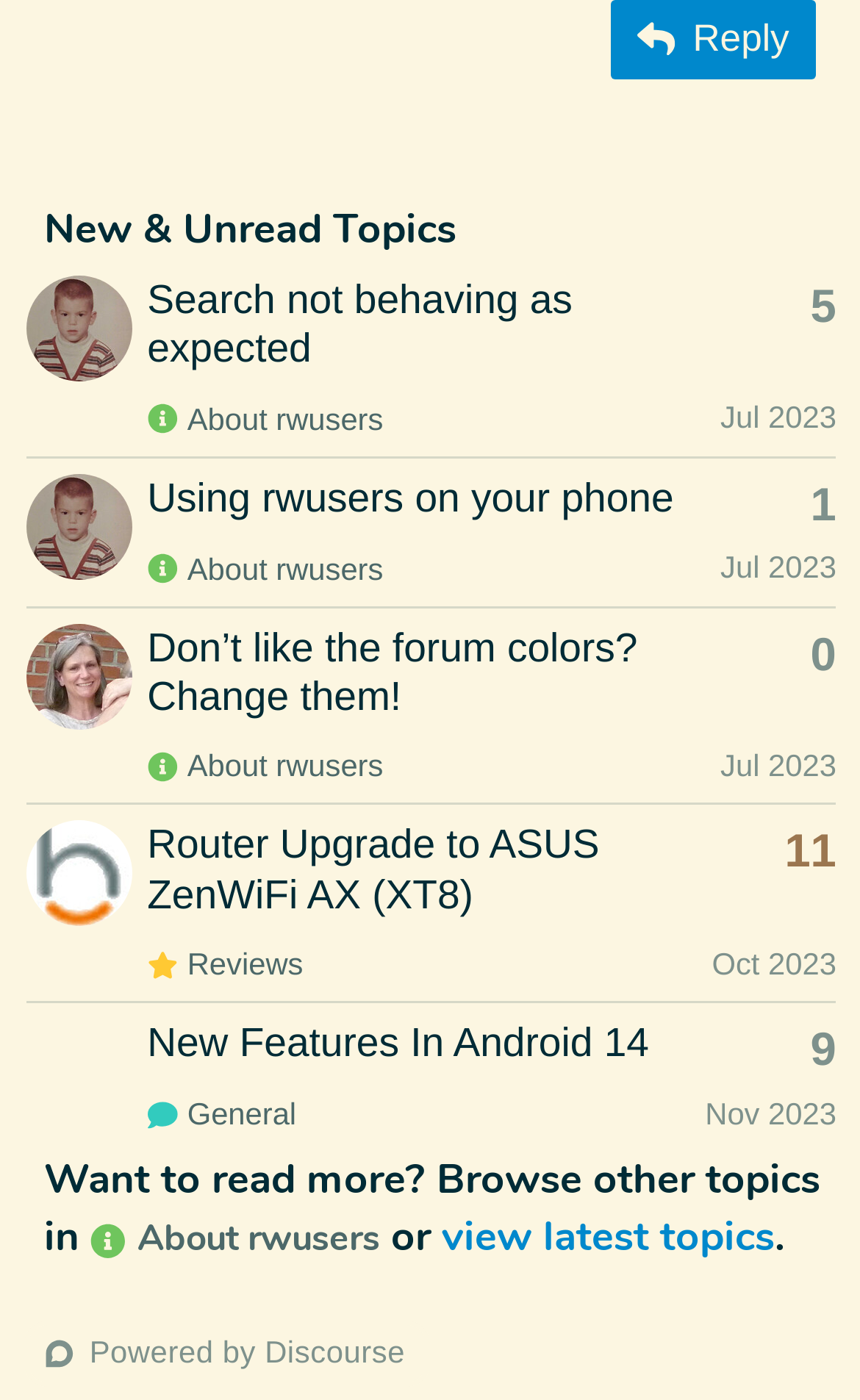Specify the bounding box coordinates of the area that needs to be clicked to achieve the following instruction: "Click on Criminal Defense".

None